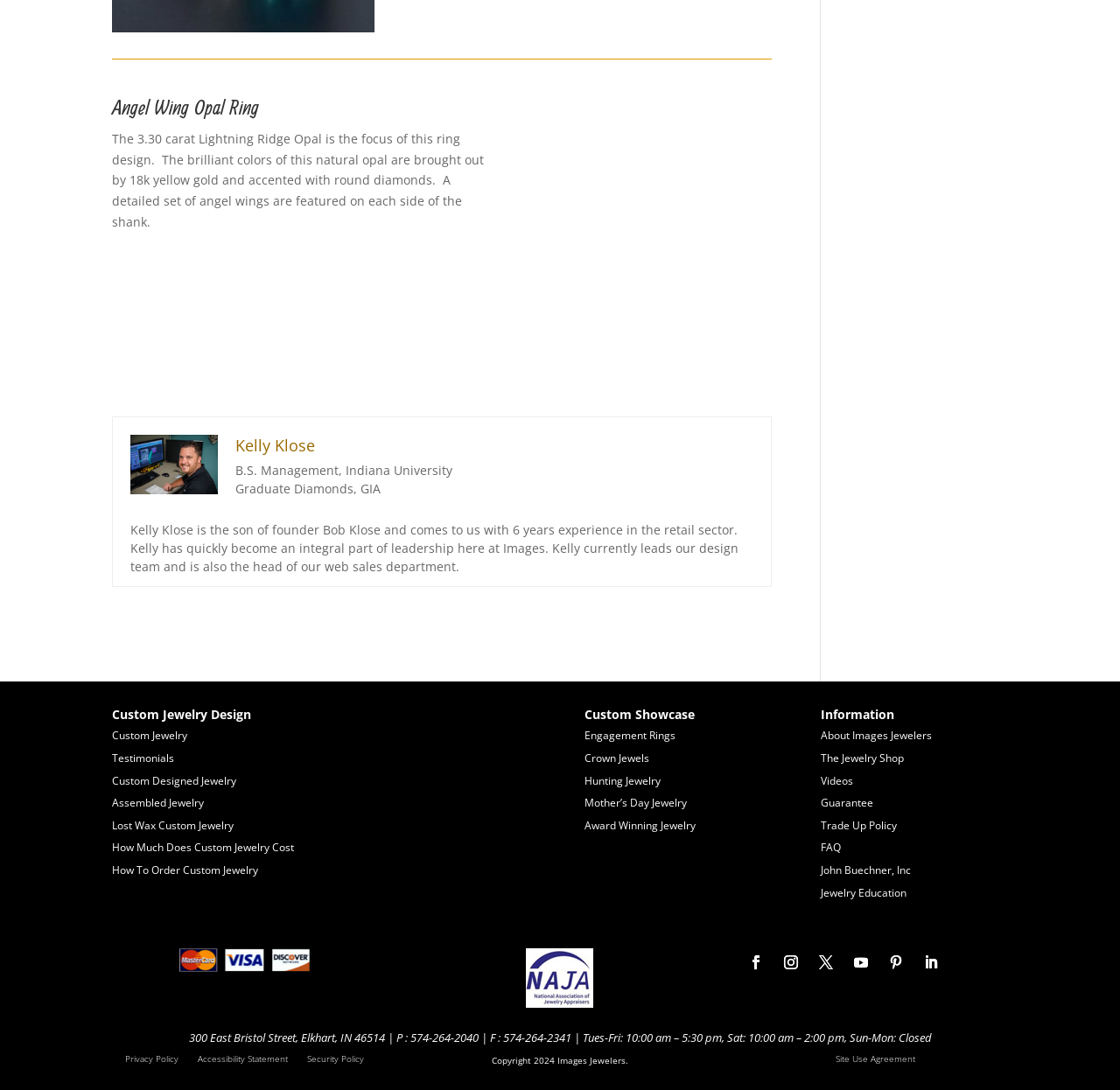Based on the image, provide a detailed and complete answer to the question: 
What is the material of the ring?

The answer can be found in the same StaticText element as the previous question. The text mentions that the opal is 'brought out by 18k yellow gold and accented with round diamonds'.